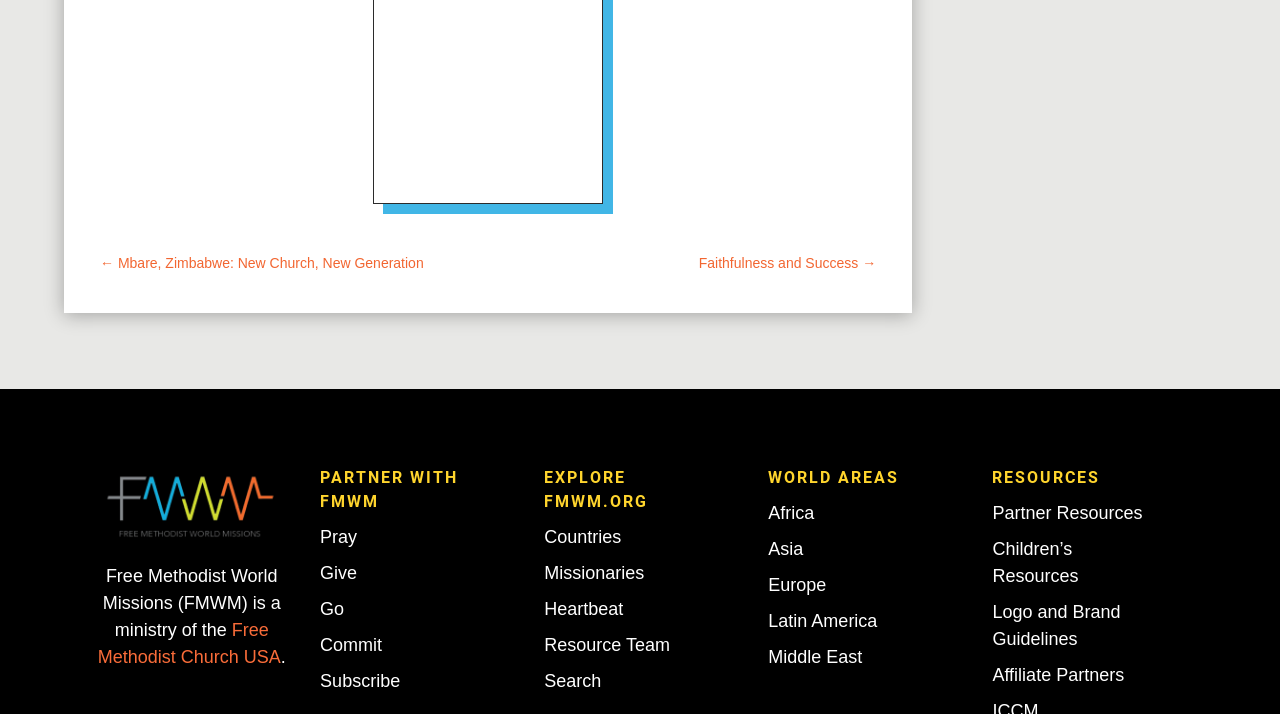Locate the bounding box coordinates of the element I should click to achieve the following instruction: "View Free Methodist Church USA".

[0.076, 0.869, 0.219, 0.935]